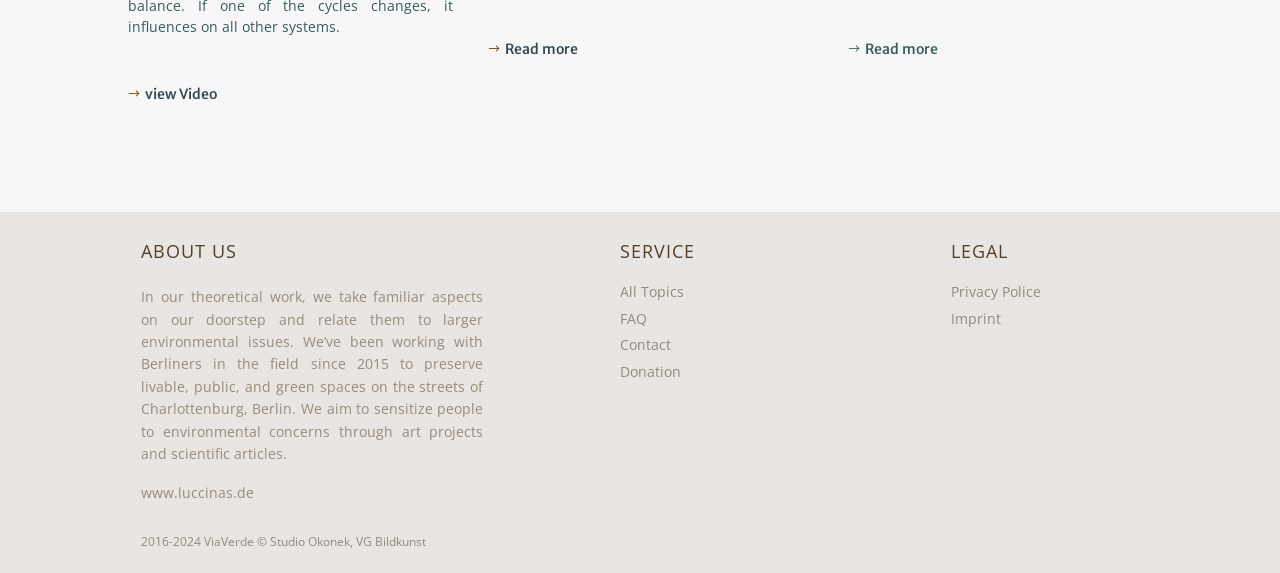Can you look at the image and give a comprehensive answer to the question:
What is the organization's goal?

Based on the StaticText element 'In our theoretical work, we take familiar aspects on our doorstep and relate them to larger environmental issues... We aim to sensitize people to environmental concerns through art projects and scientific articles.', it can be inferred that the organization's goal is to sensitize people to environmental concerns.